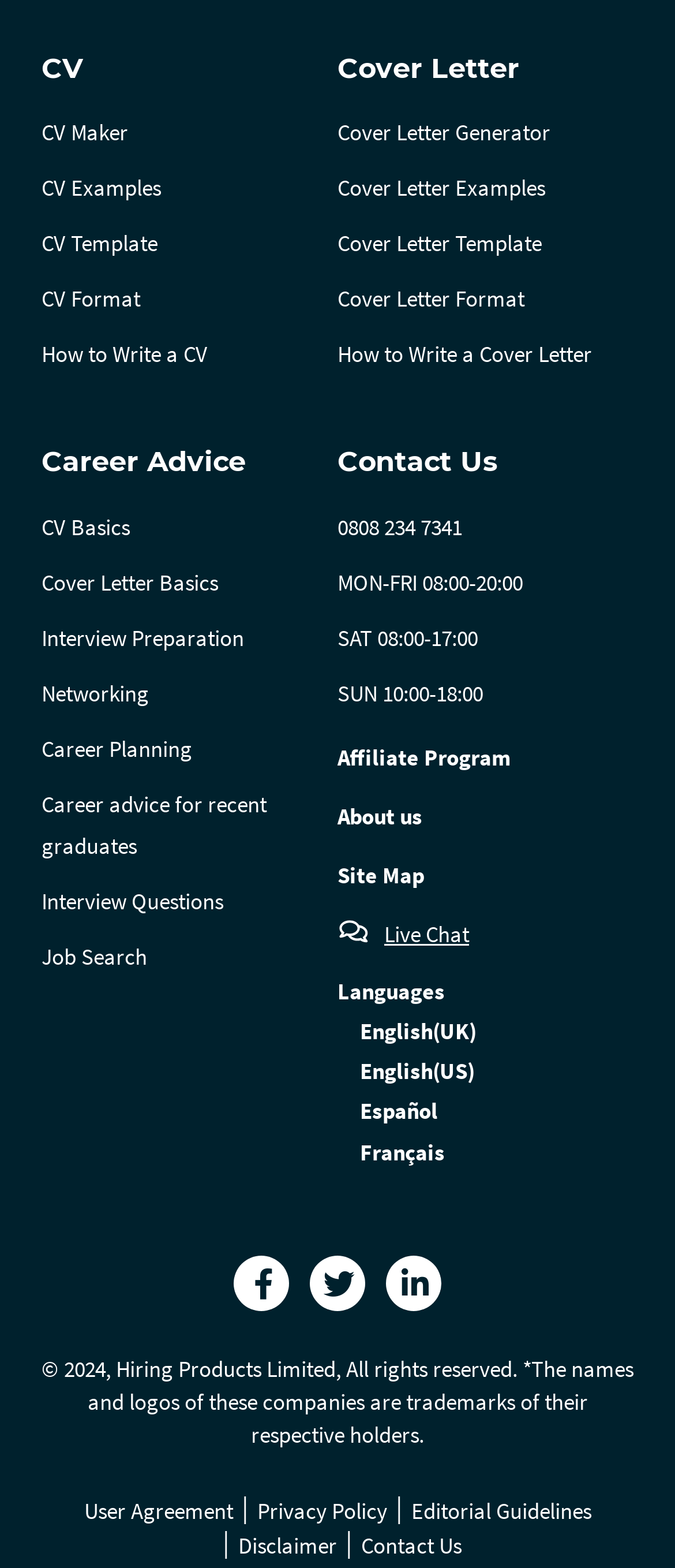Please give a short response to the question using one word or a phrase:
How many languages are supported by the webpage?

3